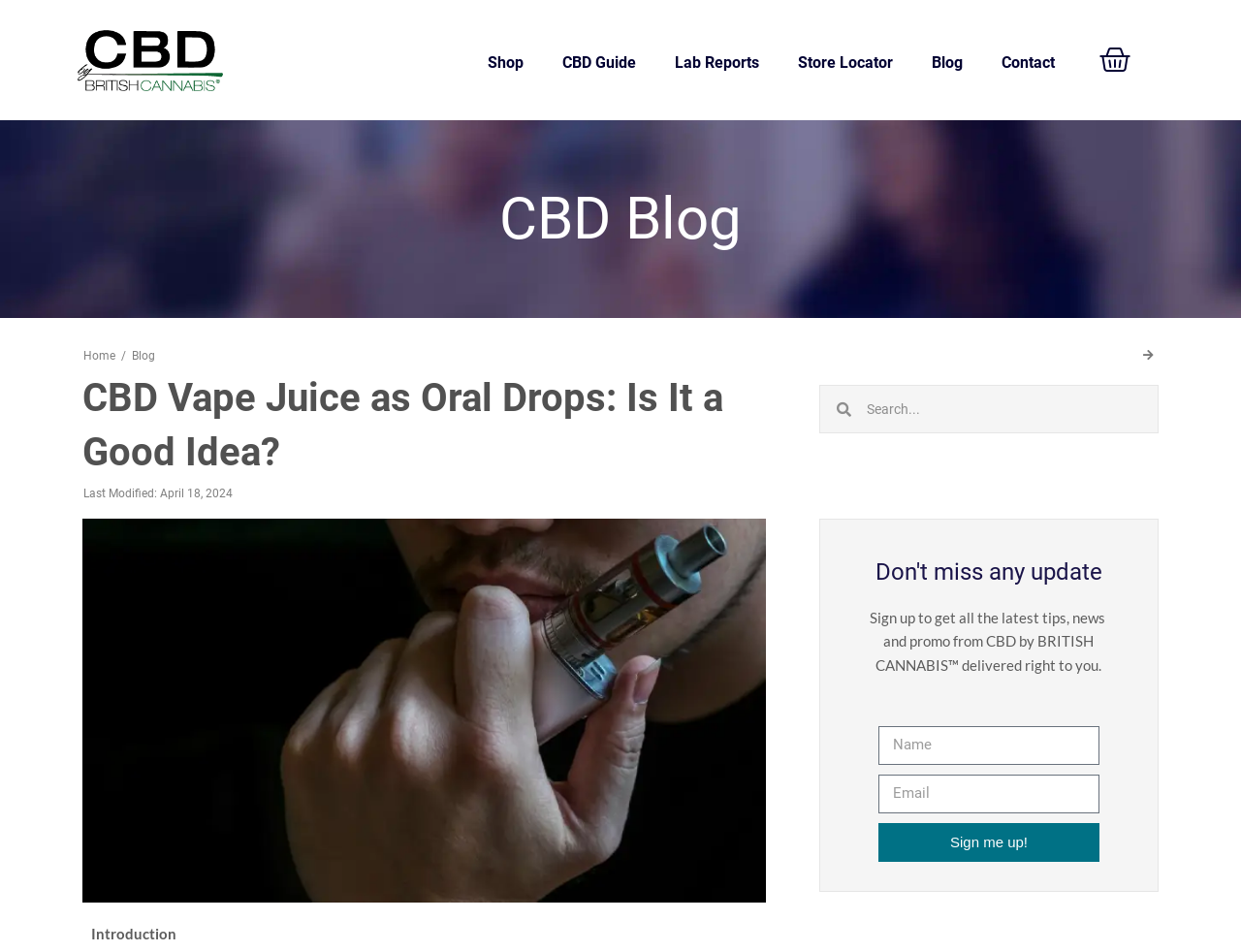Please determine the bounding box coordinates of the element's region to click in order to carry out the following instruction: "Click the 'Sign me up!' button". The coordinates should be four float numbers between 0 and 1, i.e., [left, top, right, bottom].

[0.708, 0.864, 0.886, 0.905]